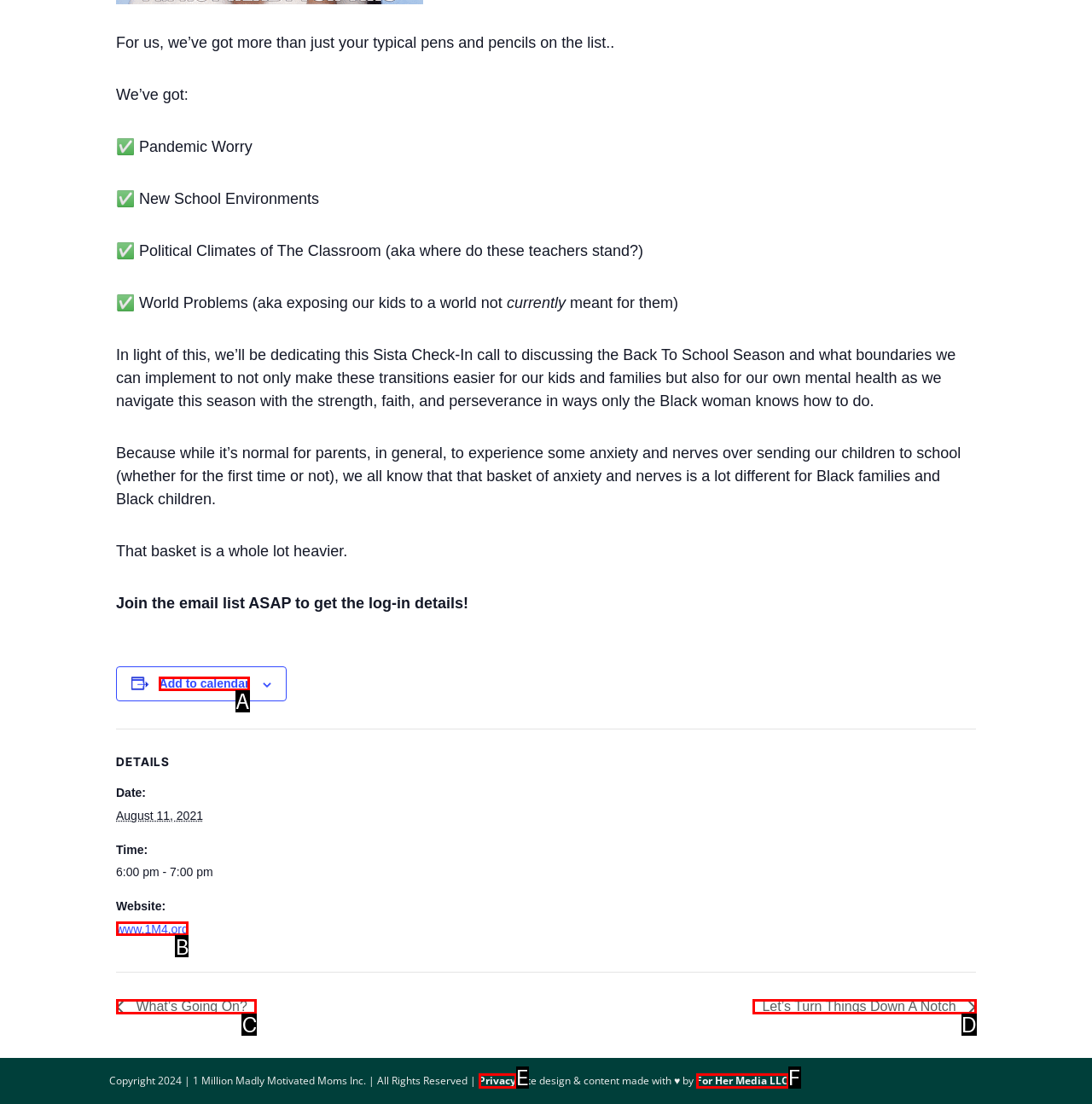Tell me which one HTML element best matches the description: Add to calendar
Answer with the option's letter from the given choices directly.

A